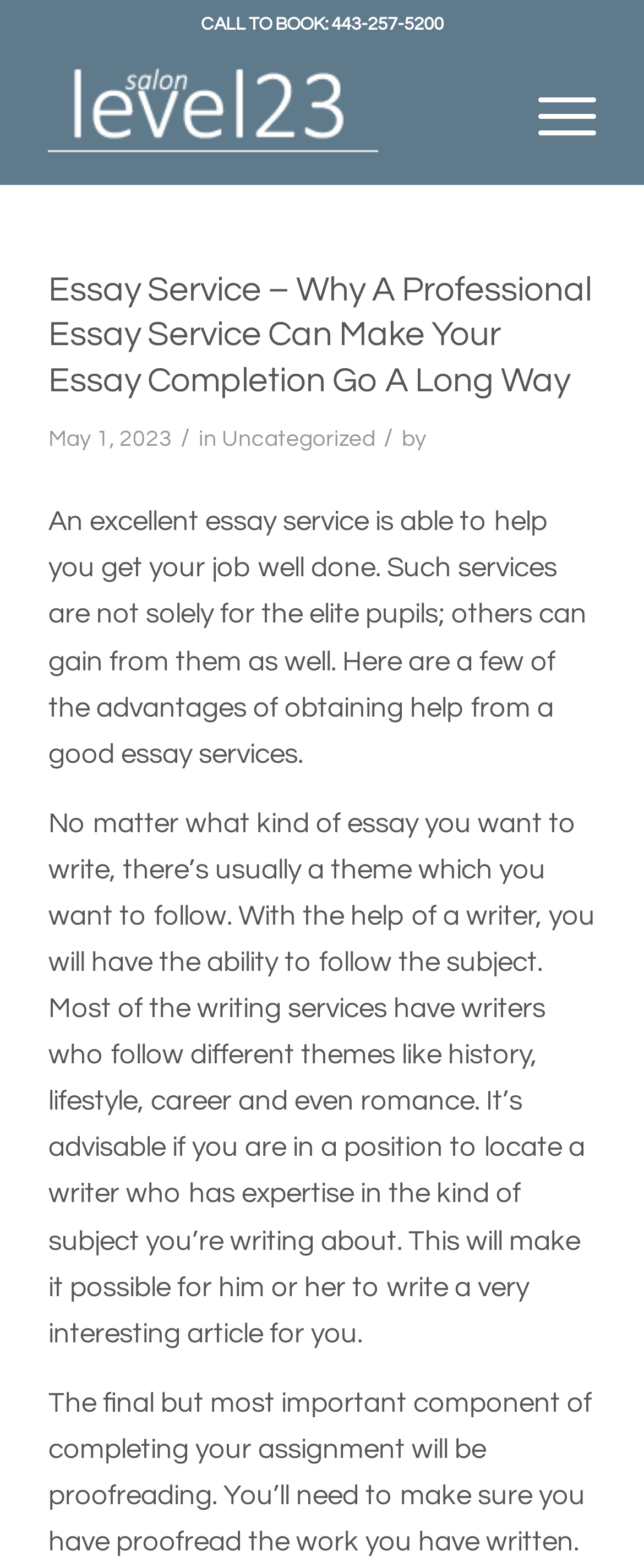What is the name of the hair salon?
Look at the screenshot and give a one-word or phrase answer.

Level 23 Salon